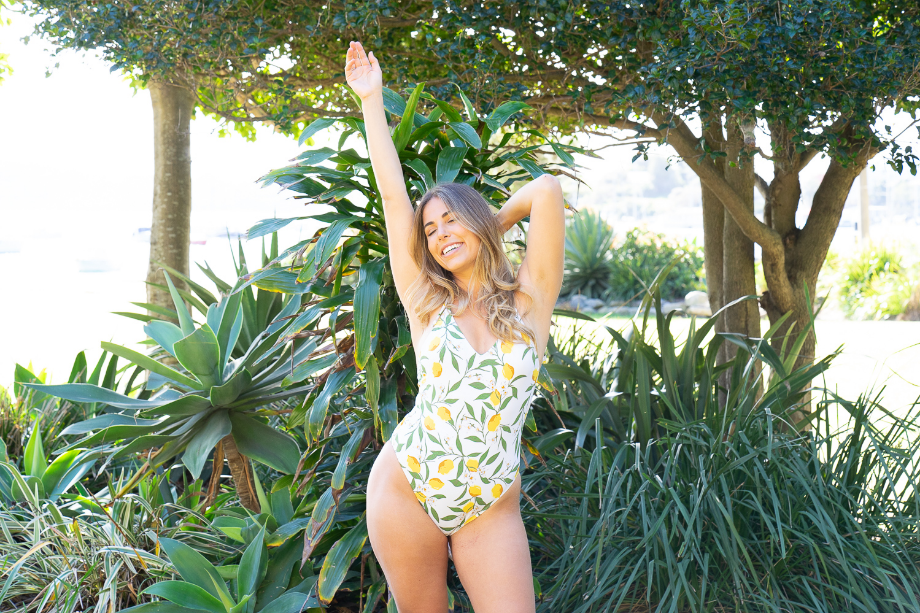What is the woman's pose?
Please ensure your answer to the question is detailed and covers all necessary aspects.

She stands in a lush outdoor setting, surrounded by tropical plants and trees, with her arms raised in a joyful pose, which indicates that the woman's pose is a joyful one.